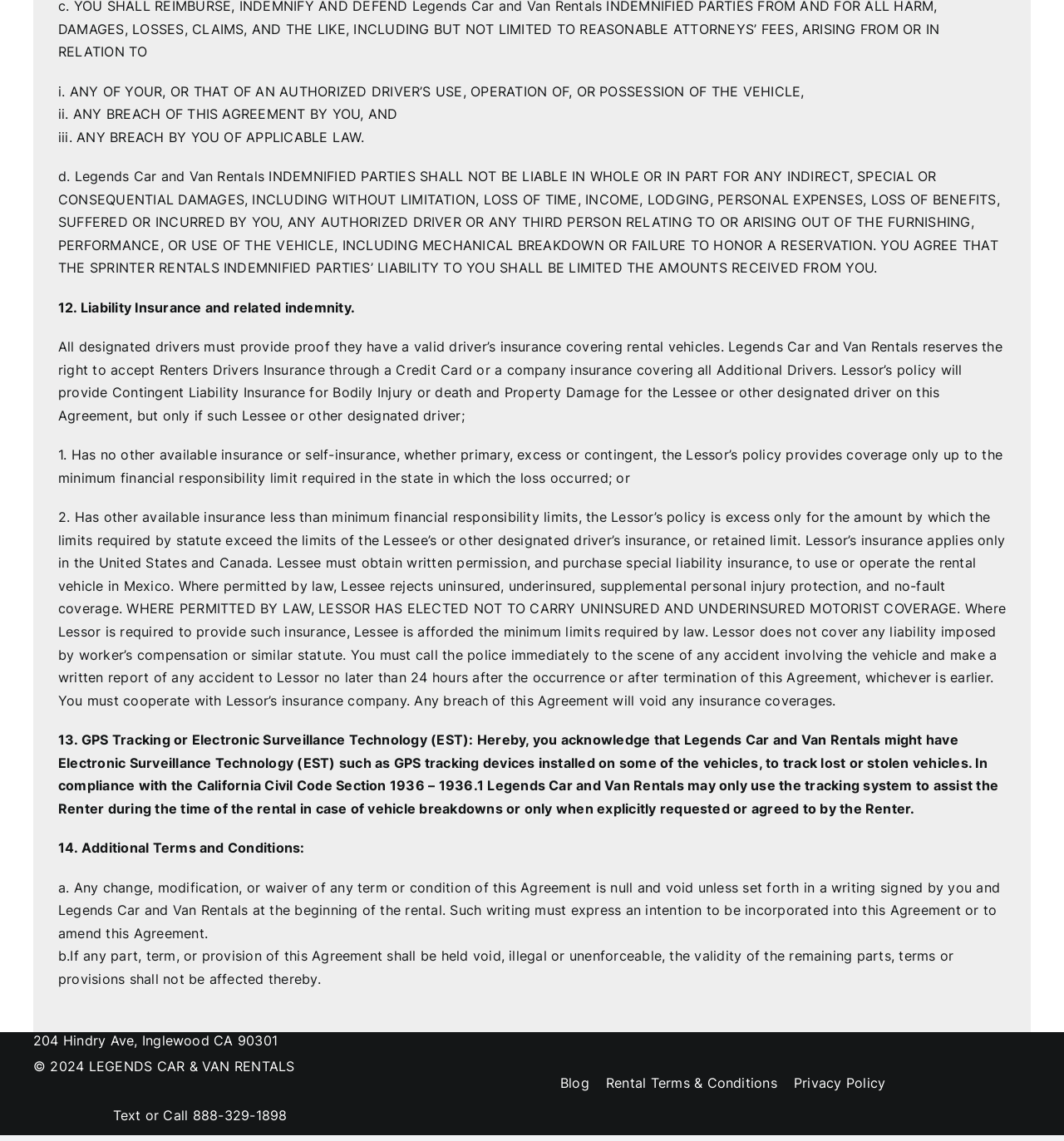What is the condition for the Lessor's policy to provide contingent liability insurance?
Please provide a single word or phrase in response based on the screenshot.

No other available insurance